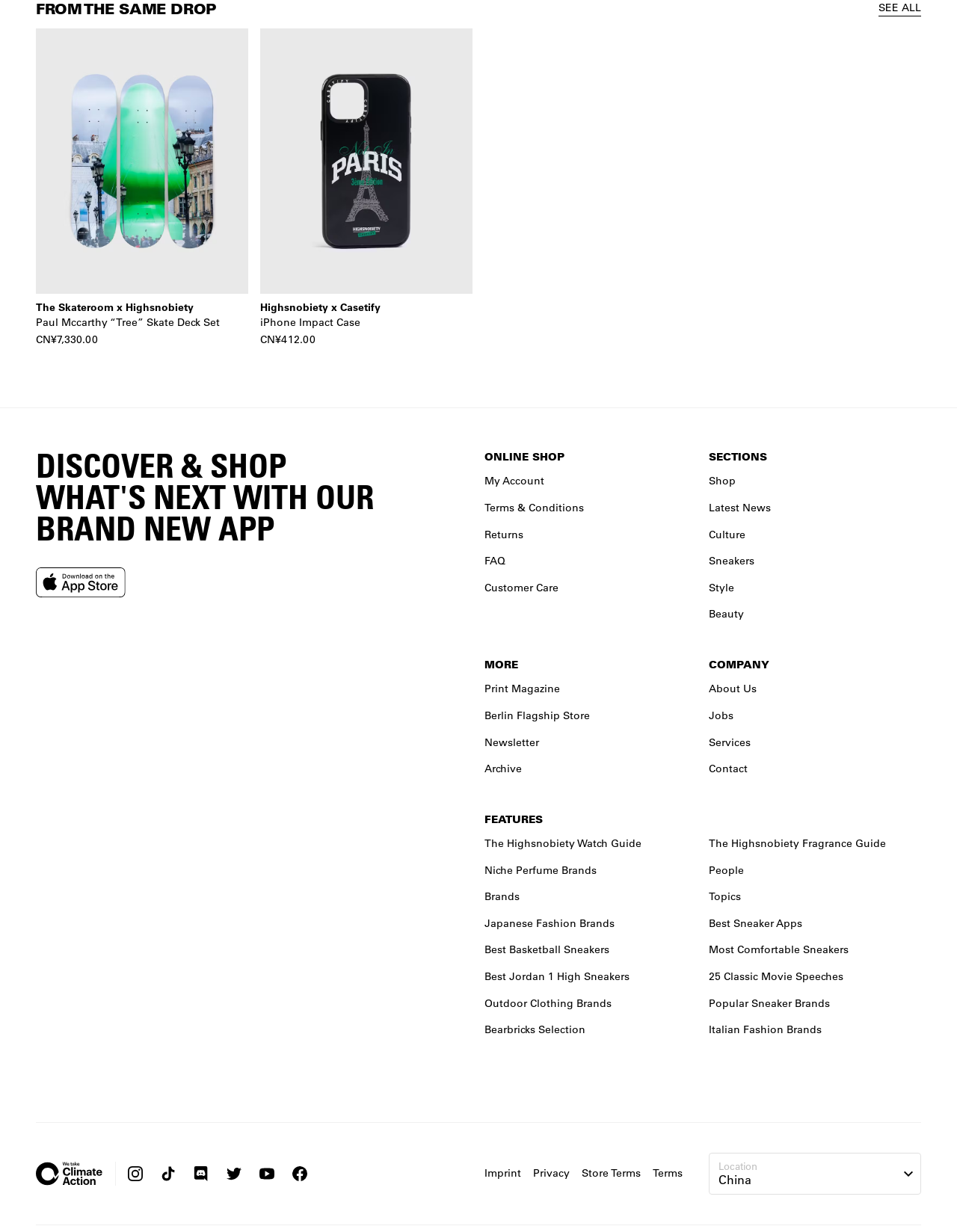Could you highlight the region that needs to be clicked to execute the instruction: "View the home page"?

None